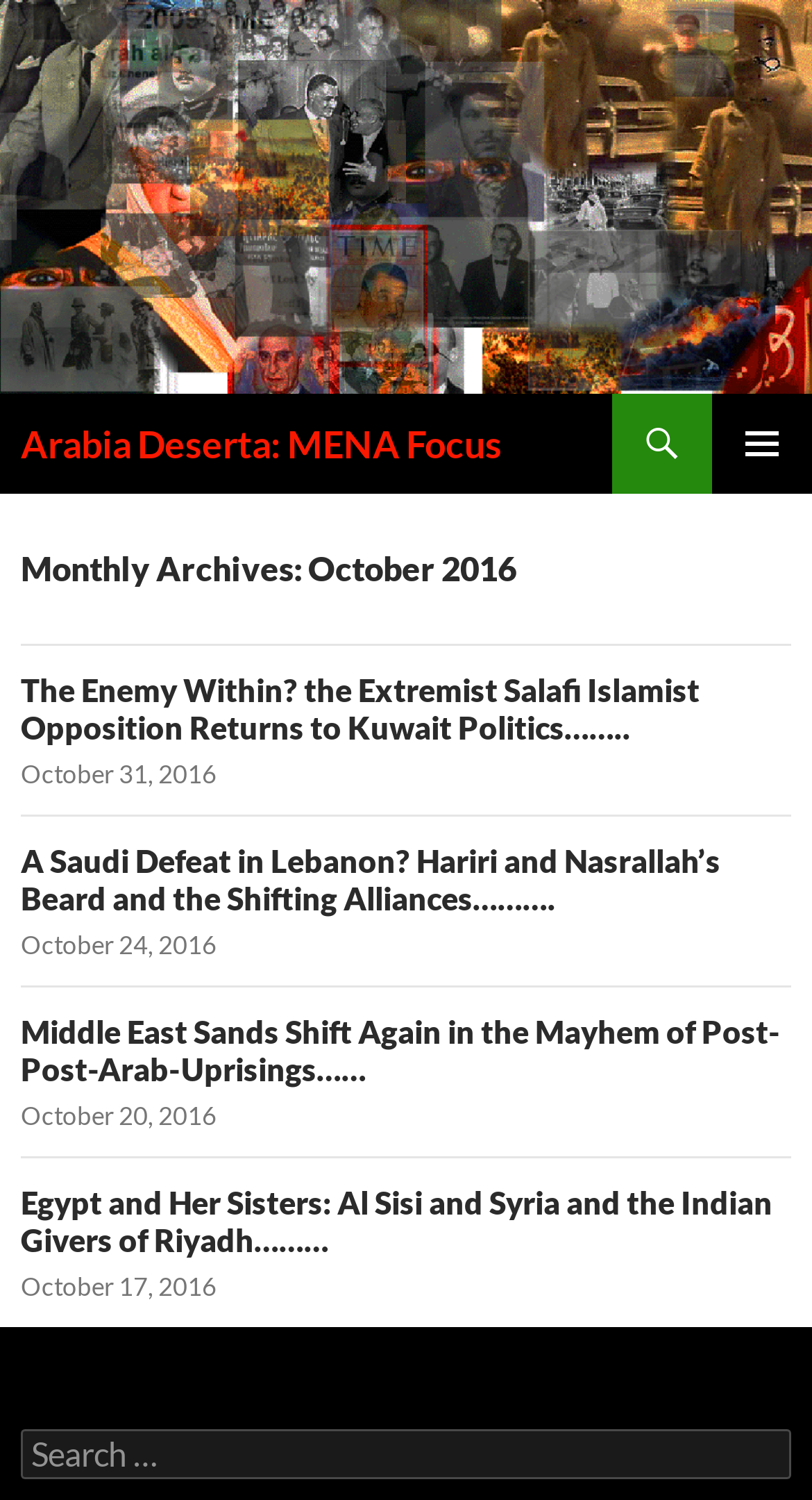How many links are in the first article?
Based on the image content, provide your answer in one word or a short phrase.

2